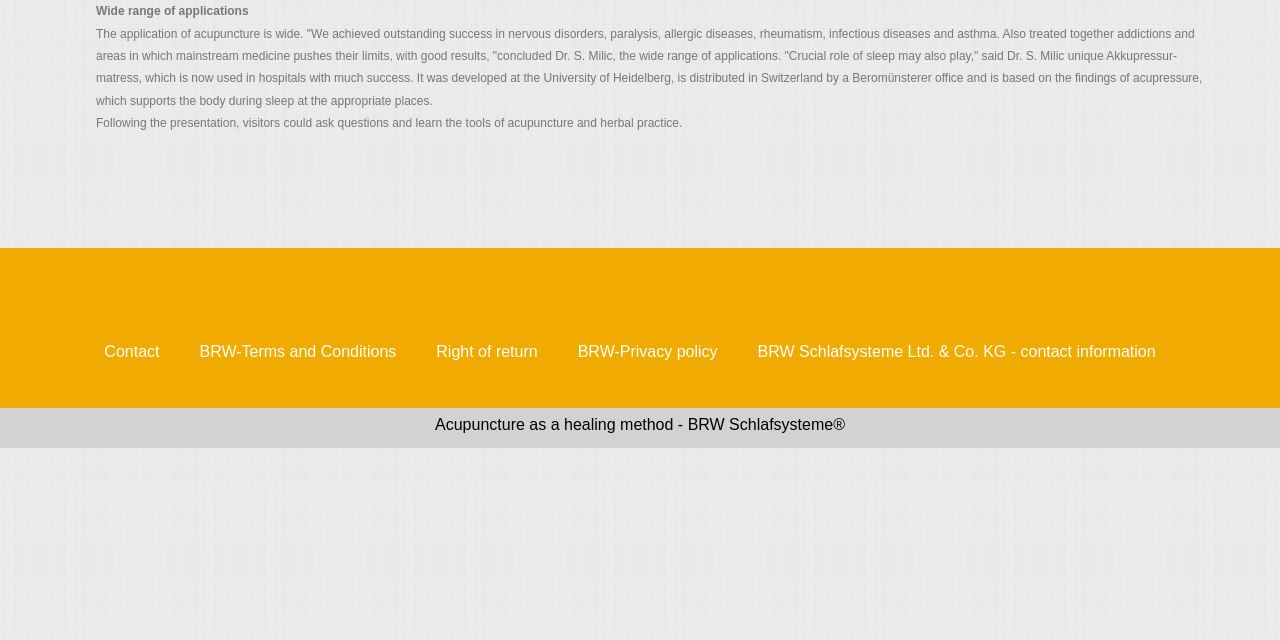Determine the bounding box for the described HTML element: "BRW-Terms and Conditions". Ensure the coordinates are four float numbers between 0 and 1 in the format [left, top, right, bottom].

[0.156, 0.528, 0.333, 0.57]